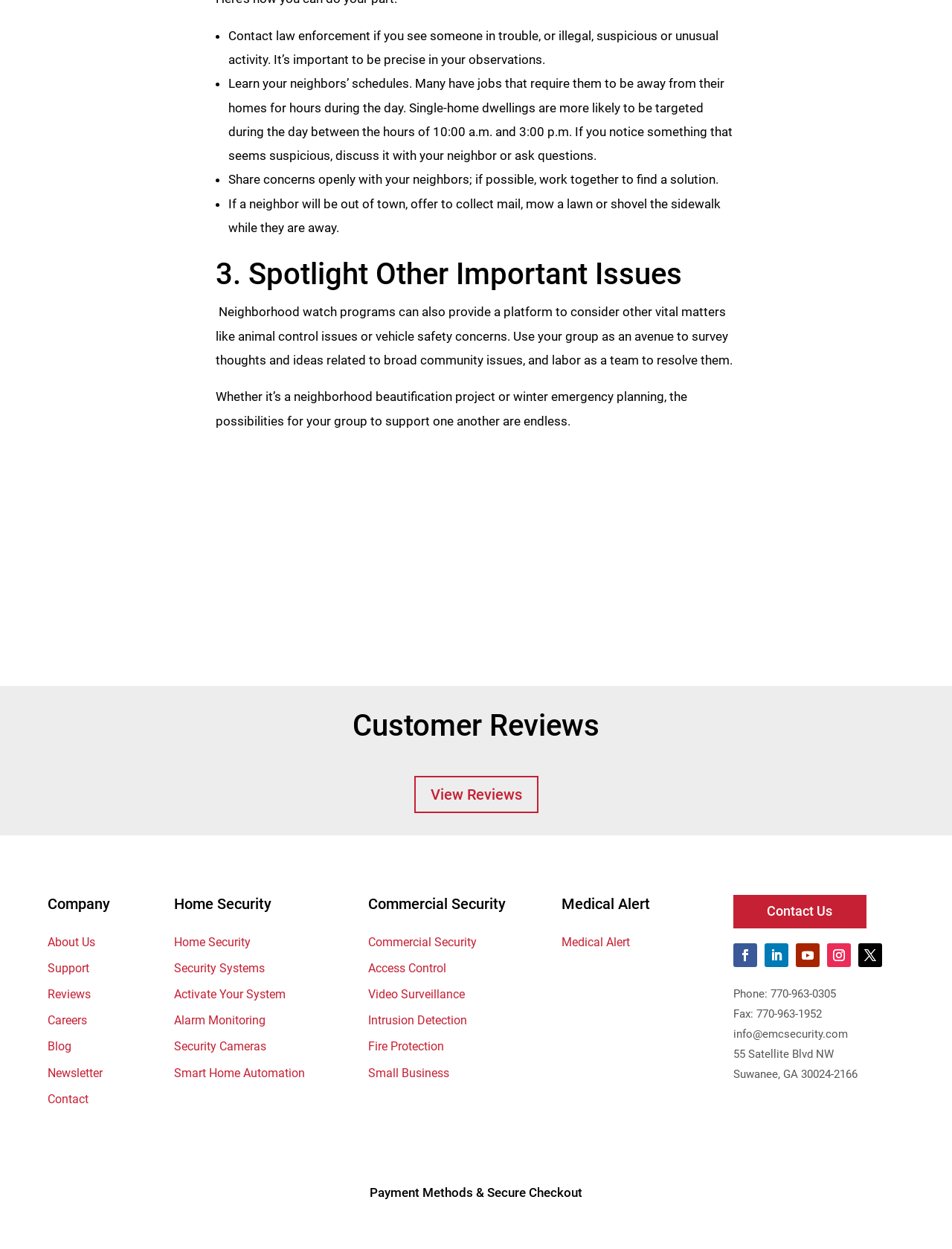Locate the bounding box coordinates of the area that needs to be clicked to fulfill the following instruction: "Contact the company". The coordinates should be in the format of four float numbers between 0 and 1, namely [left, top, right, bottom].

[0.77, 0.716, 0.91, 0.743]